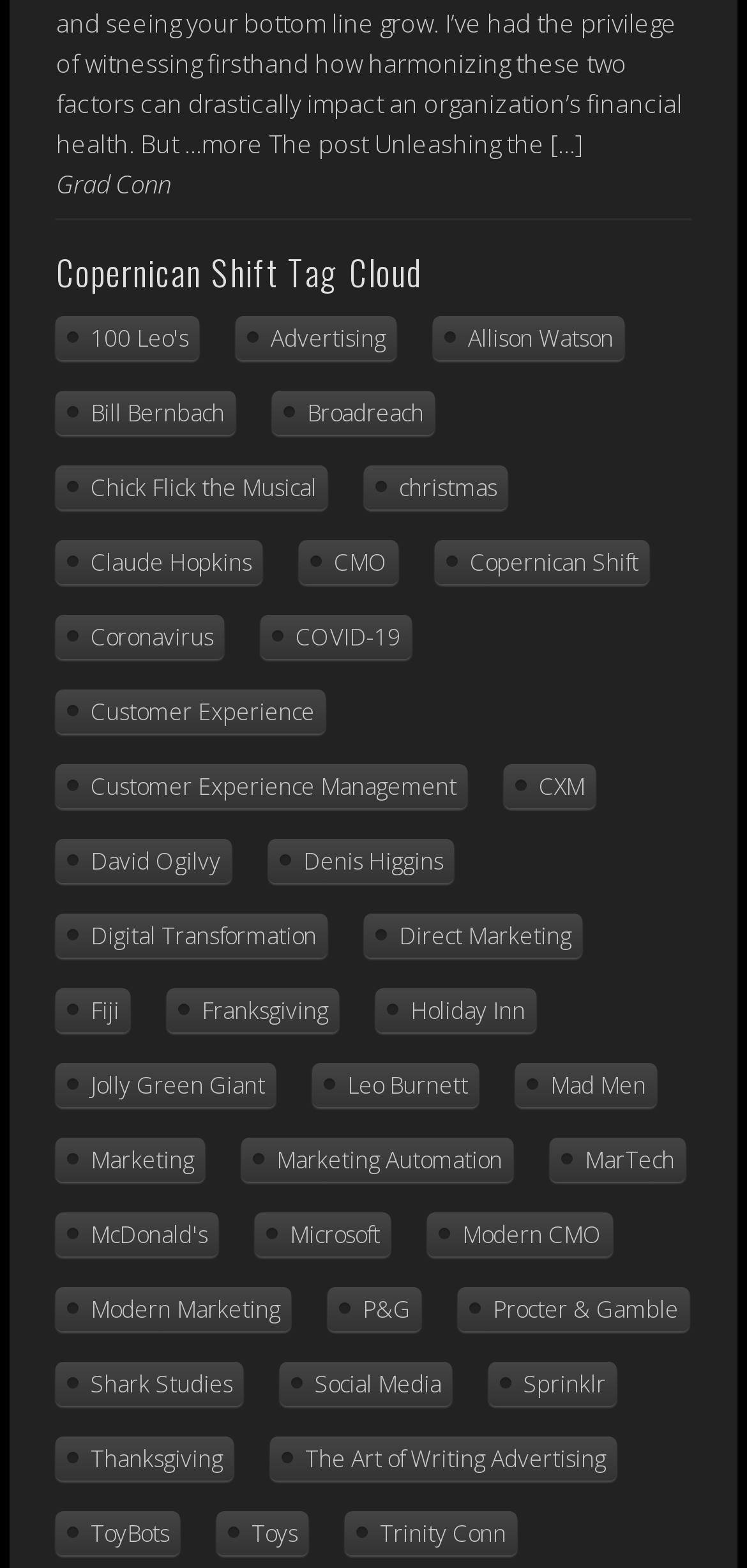What is the category with the most items?
Answer briefly with a single word or phrase based on the image.

Denis Higgins